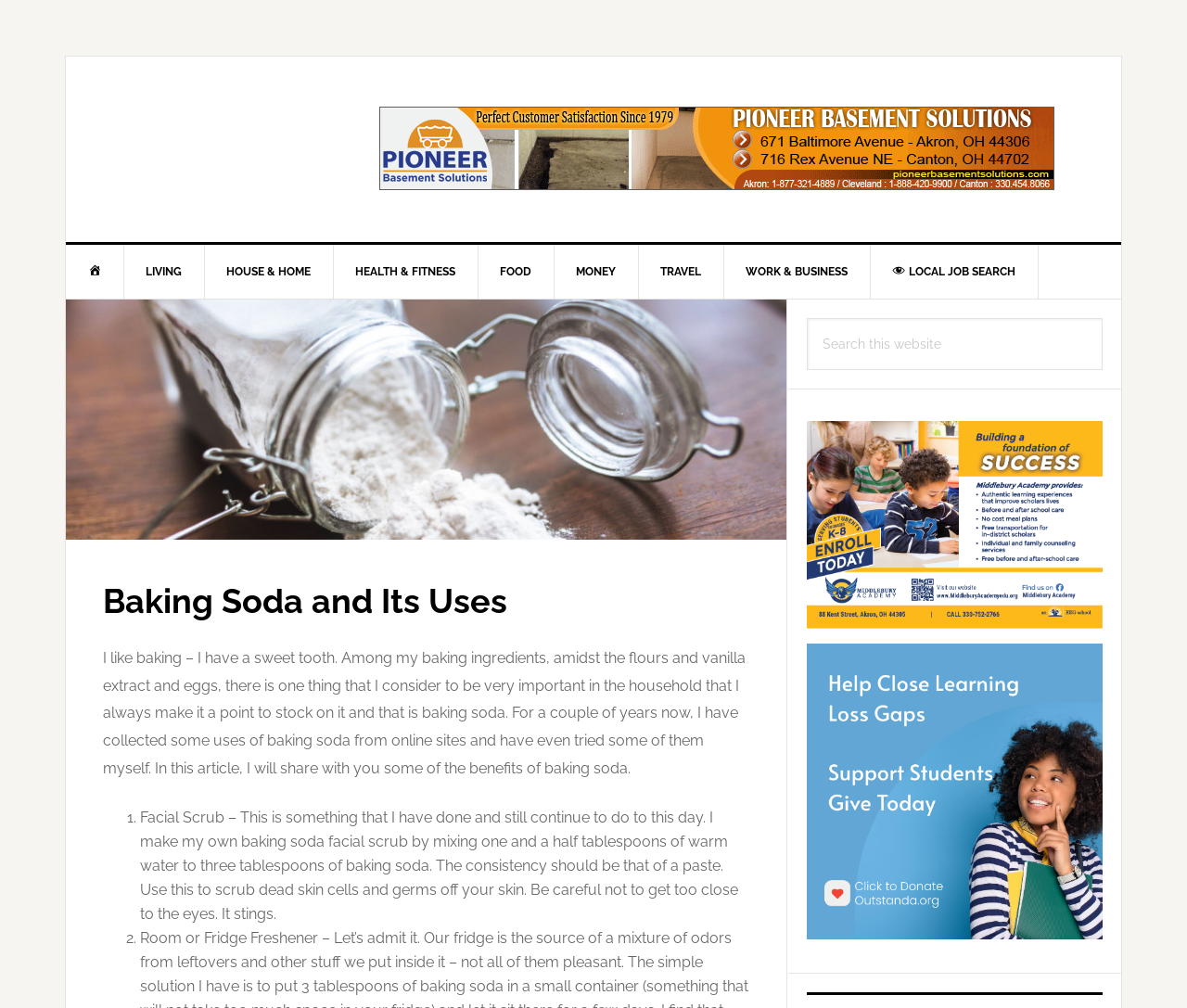Please answer the following question using a single word or phrase: 
What is the category of the article?

FOOD